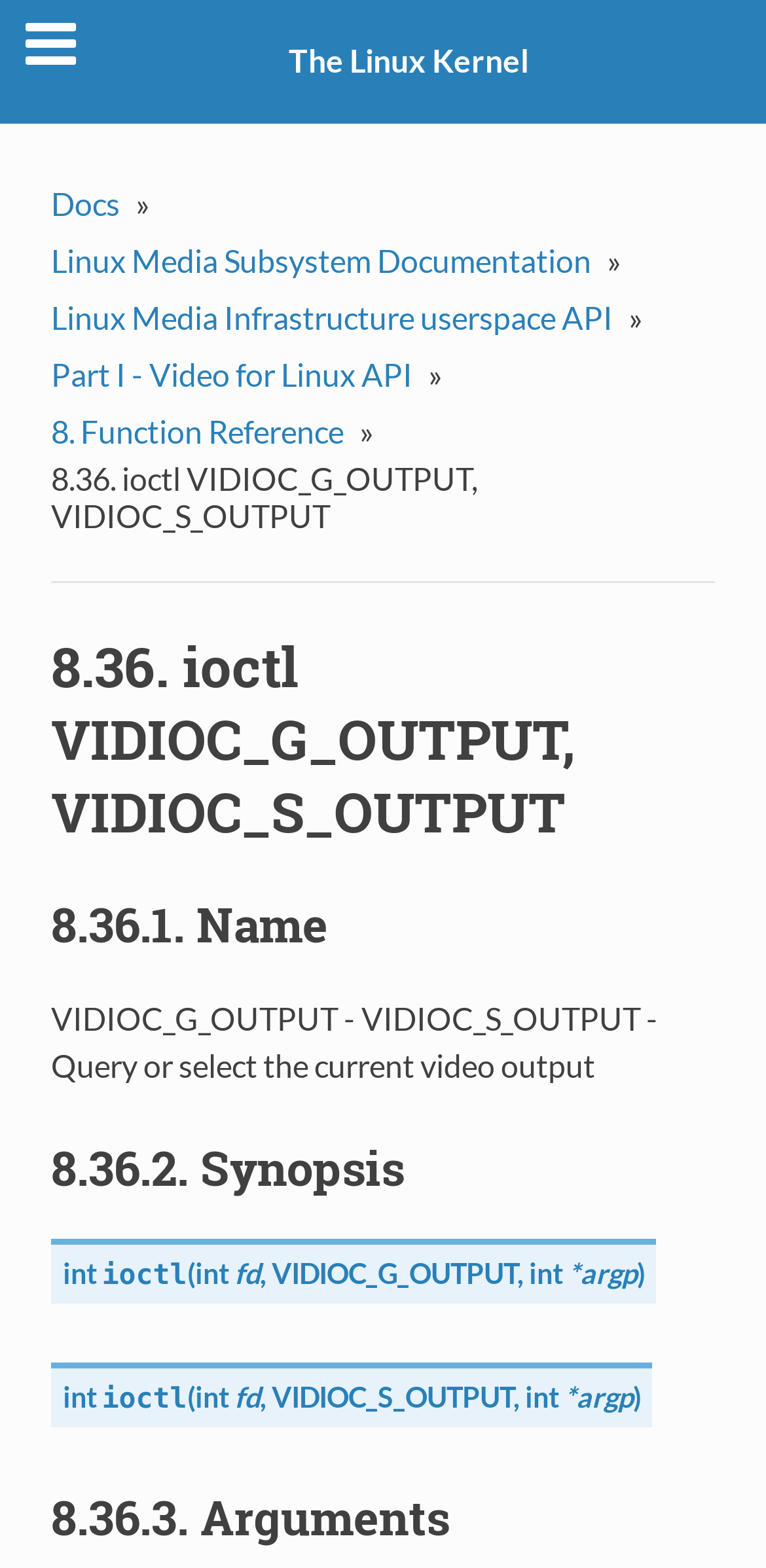What is the parent section of '8.36. ioctl VIDIOC_G_OUTPUT, VIDIOC_S_OUTPUT'?
Based on the image, answer the question with as much detail as possible.

The parent section of '8.36. ioctl VIDIOC_G_OUTPUT, VIDIOC_S_OUTPUT' is 'Part I - Video for Linux API', as indicated by the breadcrumbs navigation.